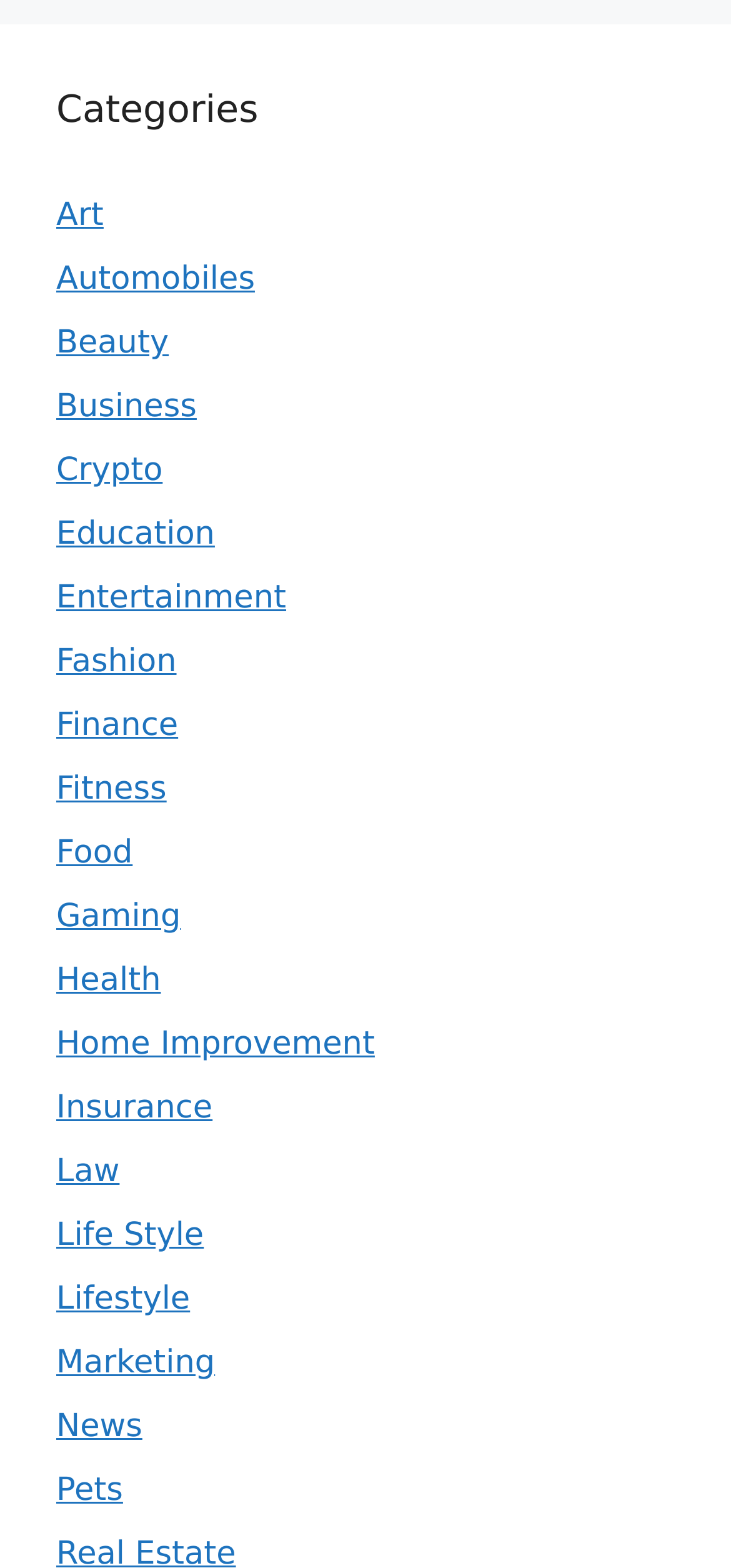Locate the UI element described as follows: "Life Style". Return the bounding box coordinates as four float numbers between 0 and 1 in the order [left, top, right, bottom].

[0.077, 0.776, 0.279, 0.8]